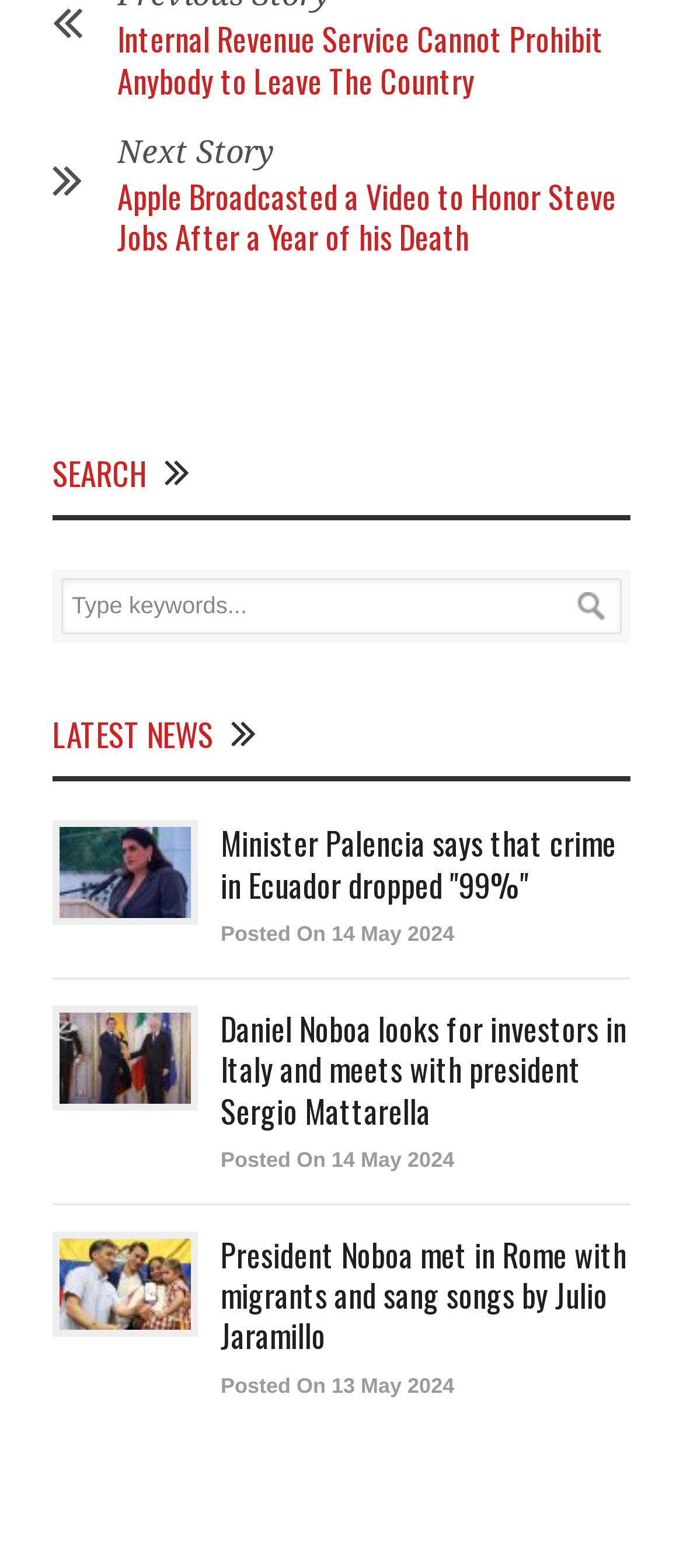Provide a short, one-word or phrase answer to the question below:
How many images are associated with news articles?

3